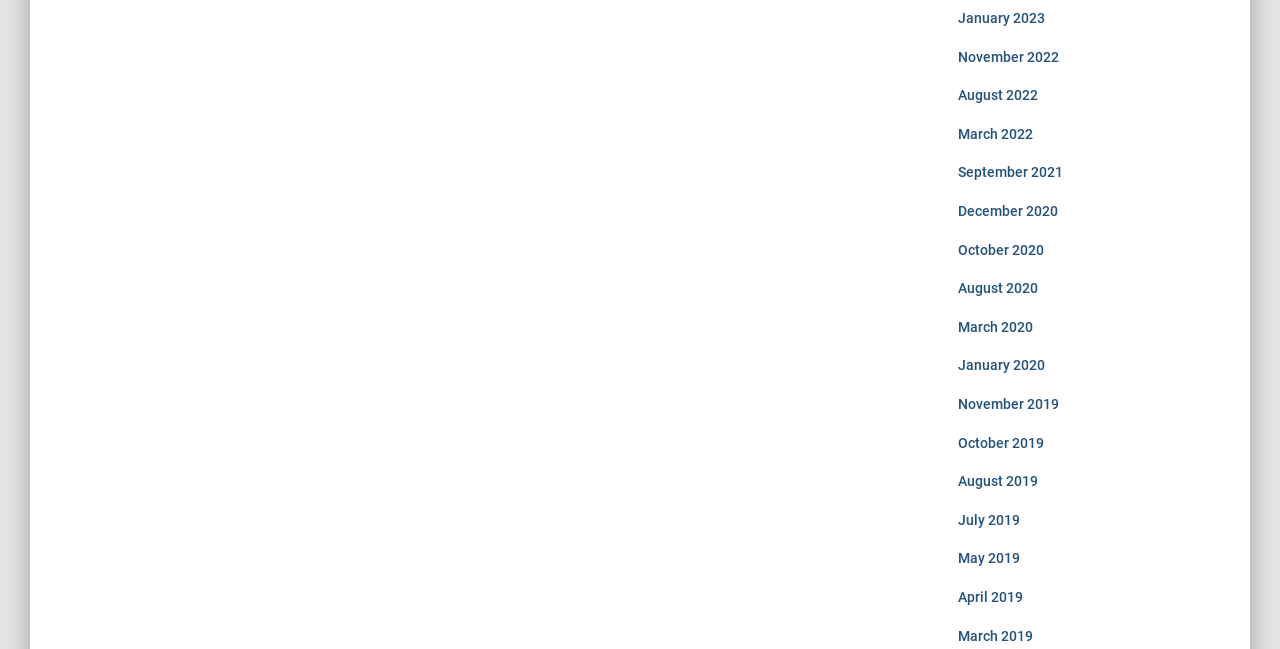Locate the bounding box coordinates of the clickable region to complete the following instruction: "view January 2023."

[0.748, 0.016, 0.816, 0.04]